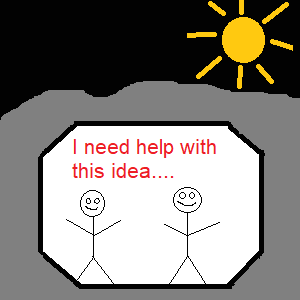Using details from the image, please answer the following question comprehensively:
What is the purpose of the illustration?

The illustration of two stick figures standing together conveys a sense of collaboration and teamwork, which is reinforced by the text 'I need help with this idea...' and the overall composition of the image.